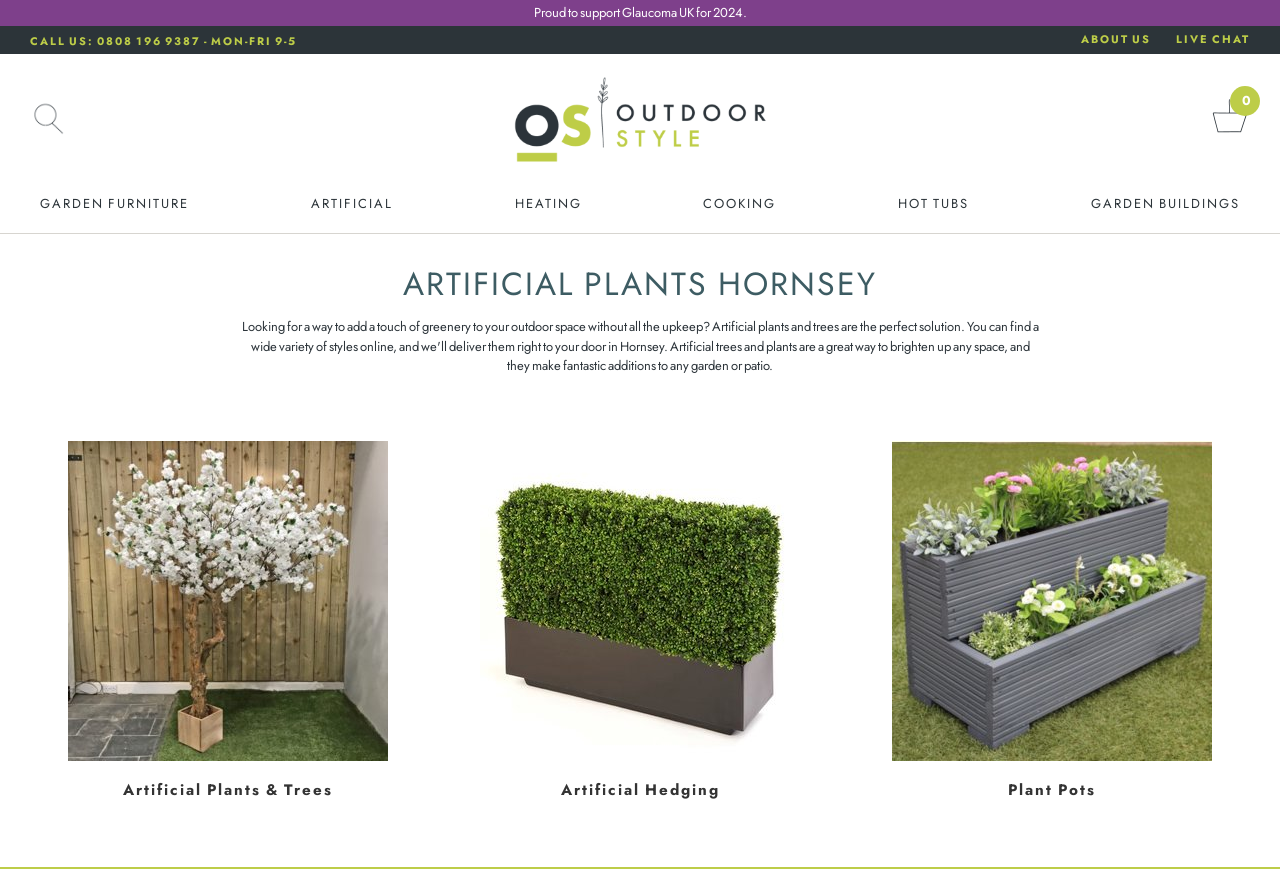Locate the bounding box coordinates of the element that needs to be clicked to carry out the instruction: "Call the customer service". The coordinates should be given as four float numbers ranging from 0 to 1, i.e., [left, top, right, bottom].

[0.023, 0.038, 0.232, 0.056]